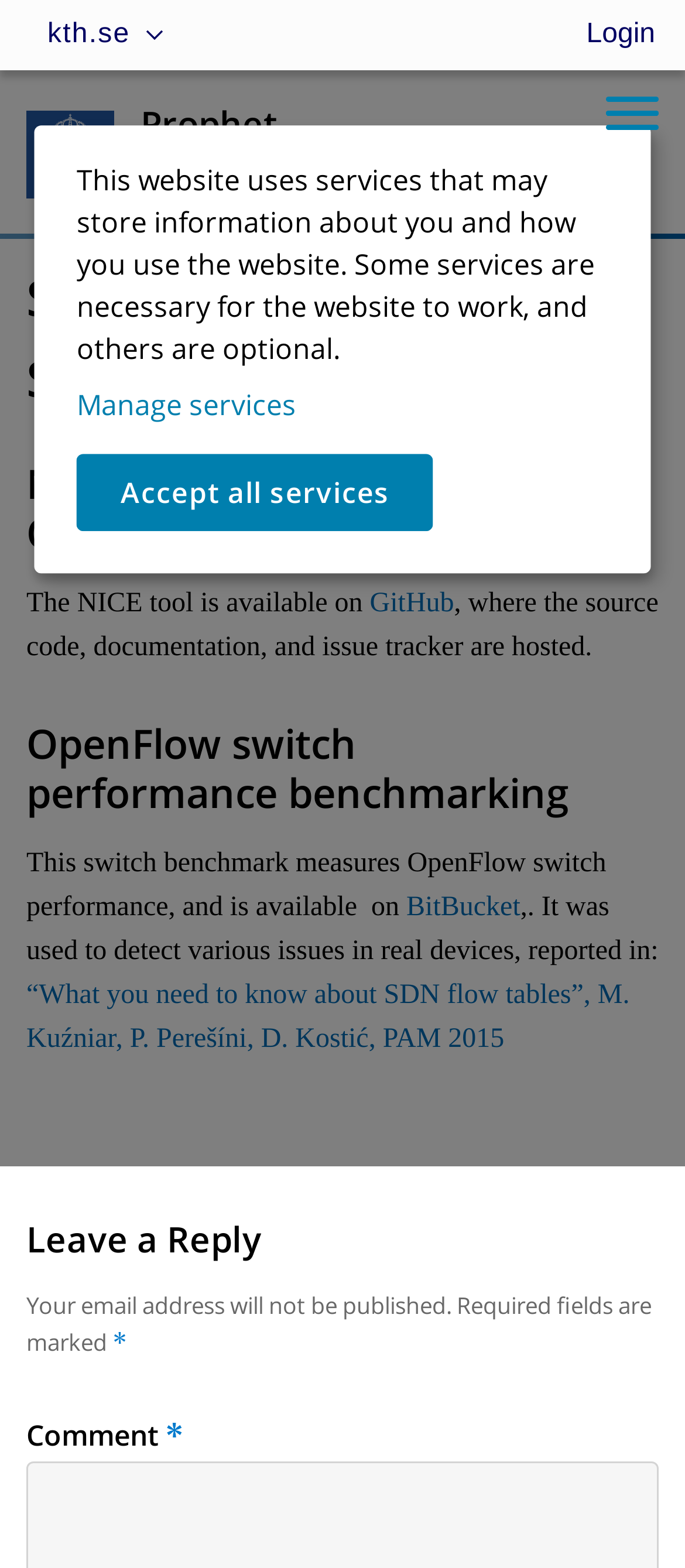Please identify the bounding box coordinates of the area I need to click to accomplish the following instruction: "Go to the Prophet page".

[0.205, 0.064, 0.405, 0.094]